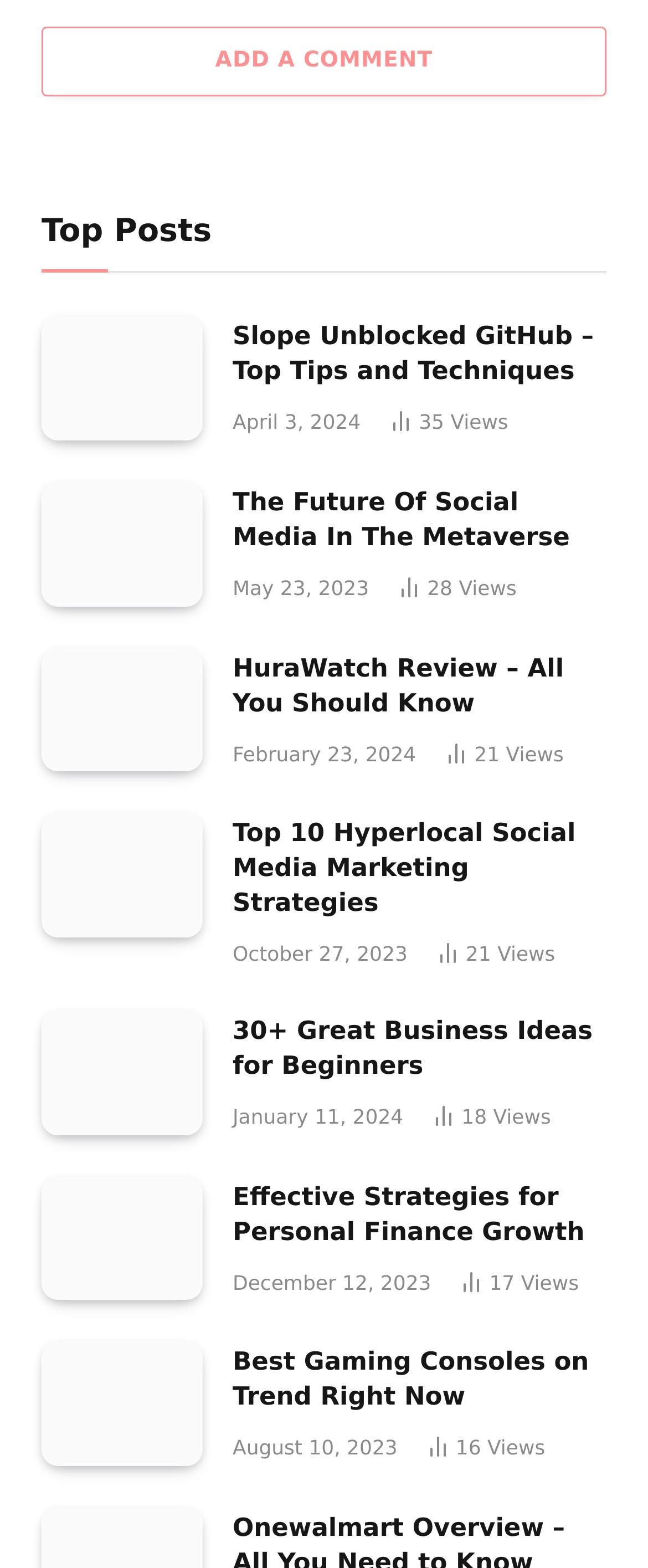Using the element description Add A Comment, predict the bounding box coordinates for the UI element. Provide the coordinates in (top-left x, top-left y, bottom-right x, bottom-right y) format with values ranging from 0 to 1.

[0.064, 0.016, 0.936, 0.061]